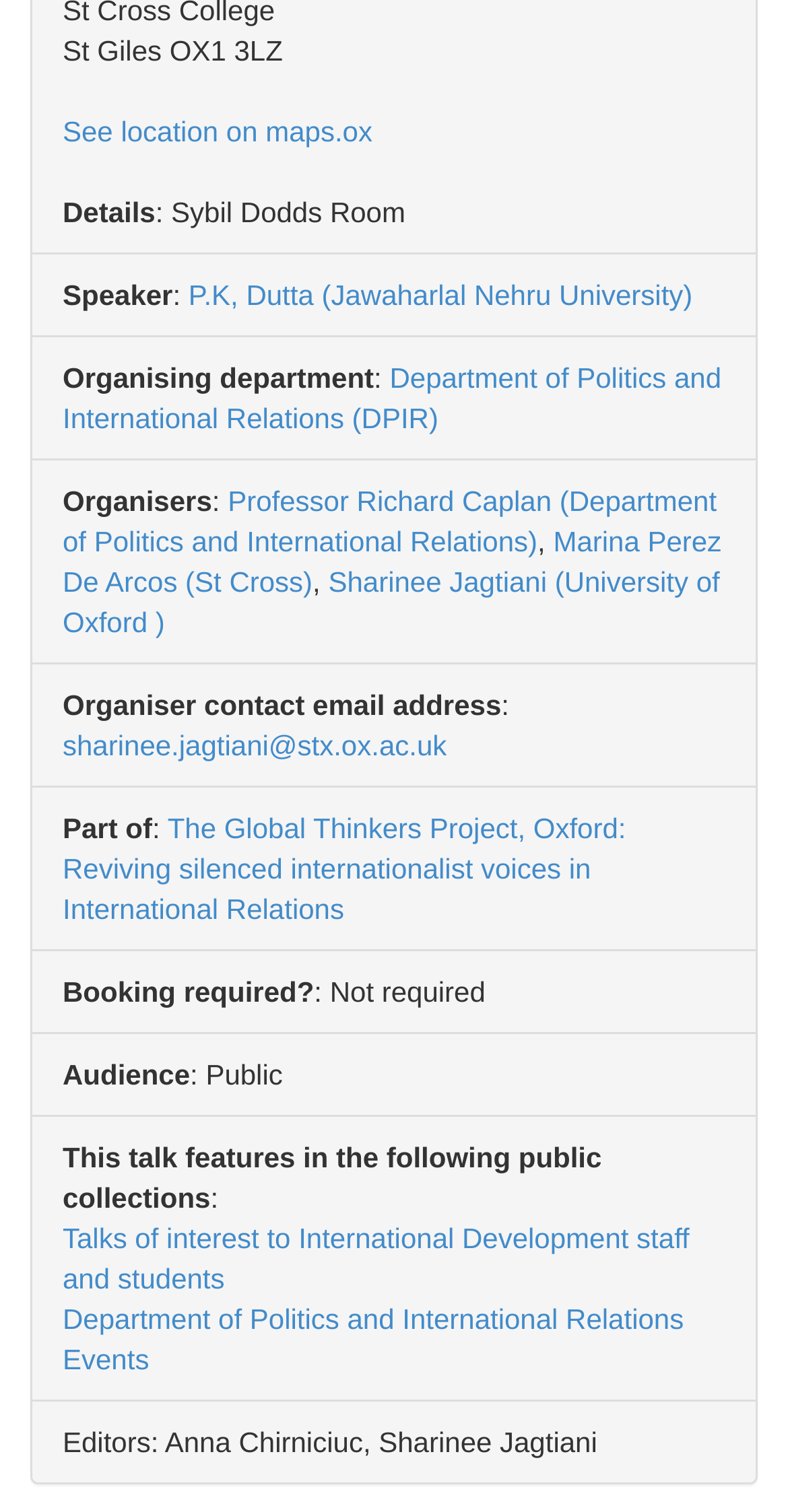Provide a one-word or one-phrase answer to the question:
What is the location of the event?

St Giles OX1 3LZ